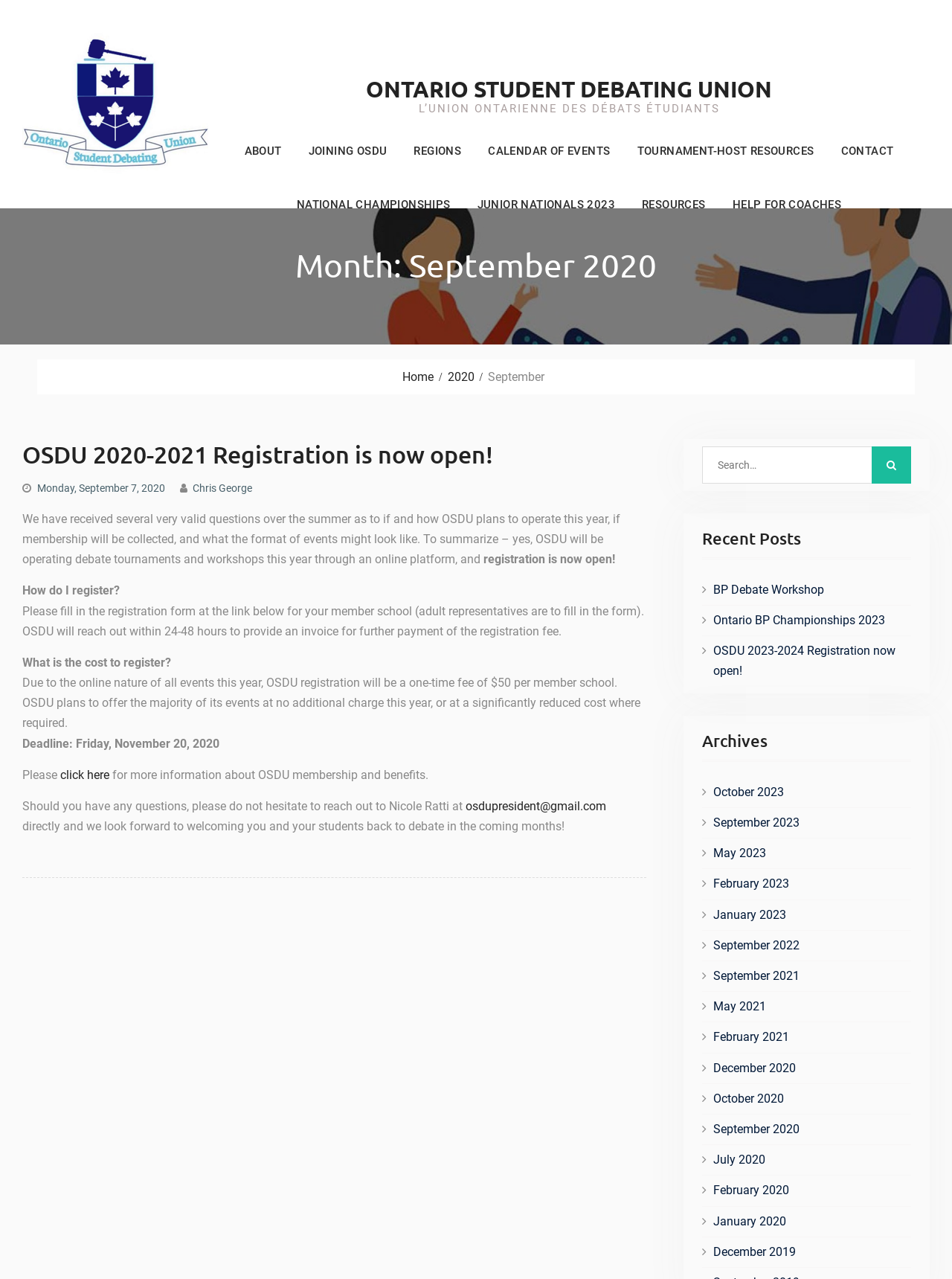What is the name of the organization?
Examine the screenshot and reply with a single word or phrase.

ONTARIO STUDENT DEBATING UNION